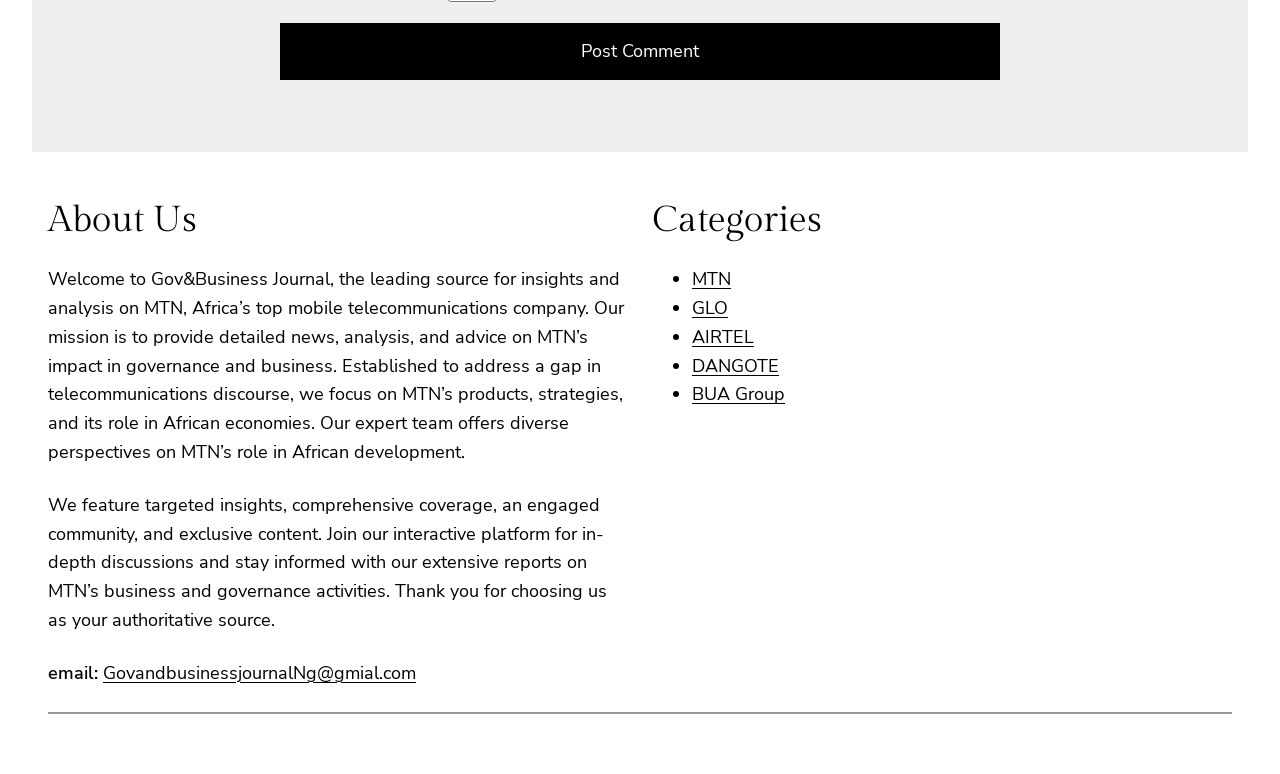Find the coordinates for the bounding box of the element with this description: "BUA Group".

[0.541, 0.494, 0.613, 0.525]